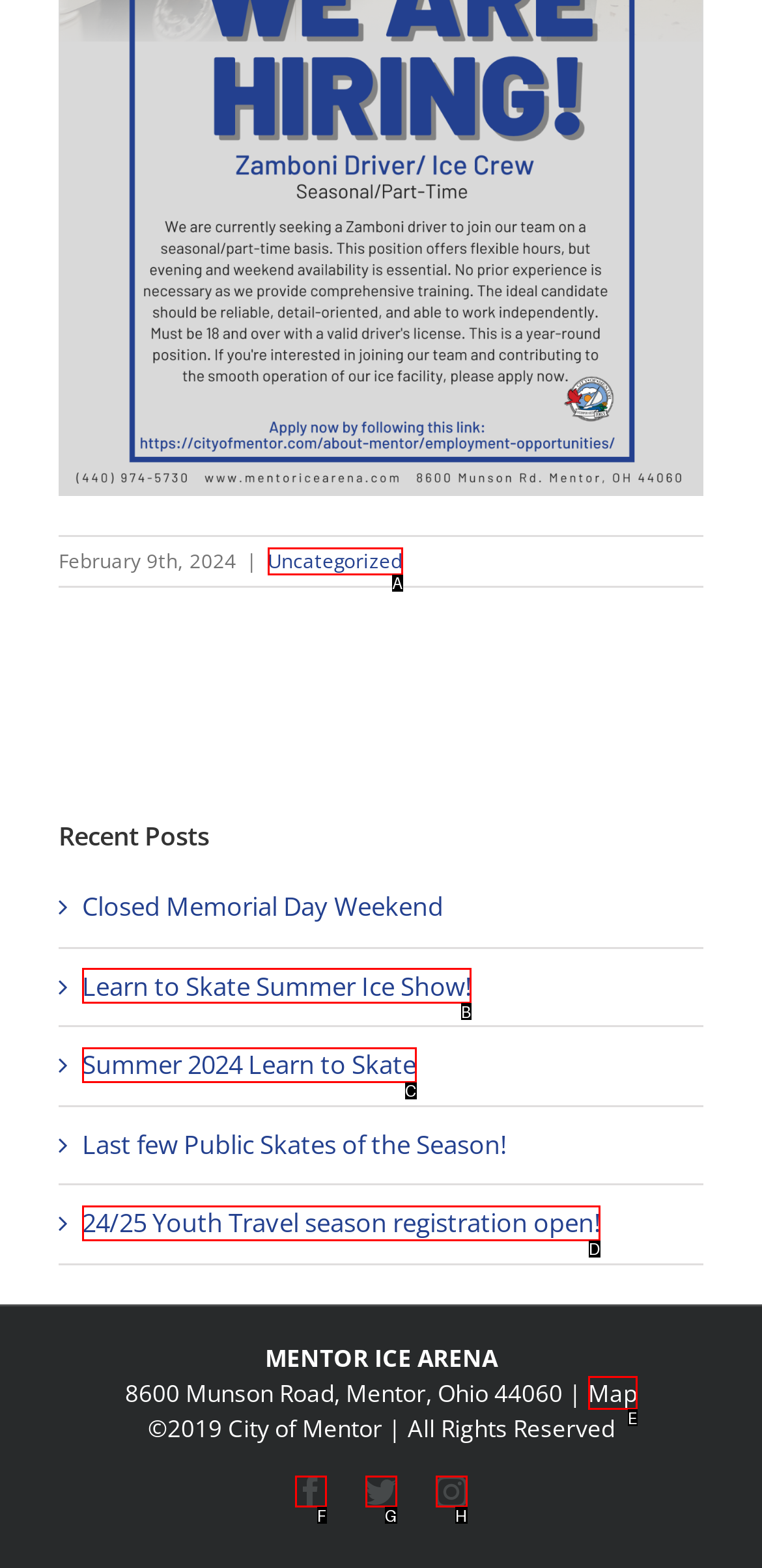Given the description: Map, determine the corresponding lettered UI element.
Answer with the letter of the selected option.

E